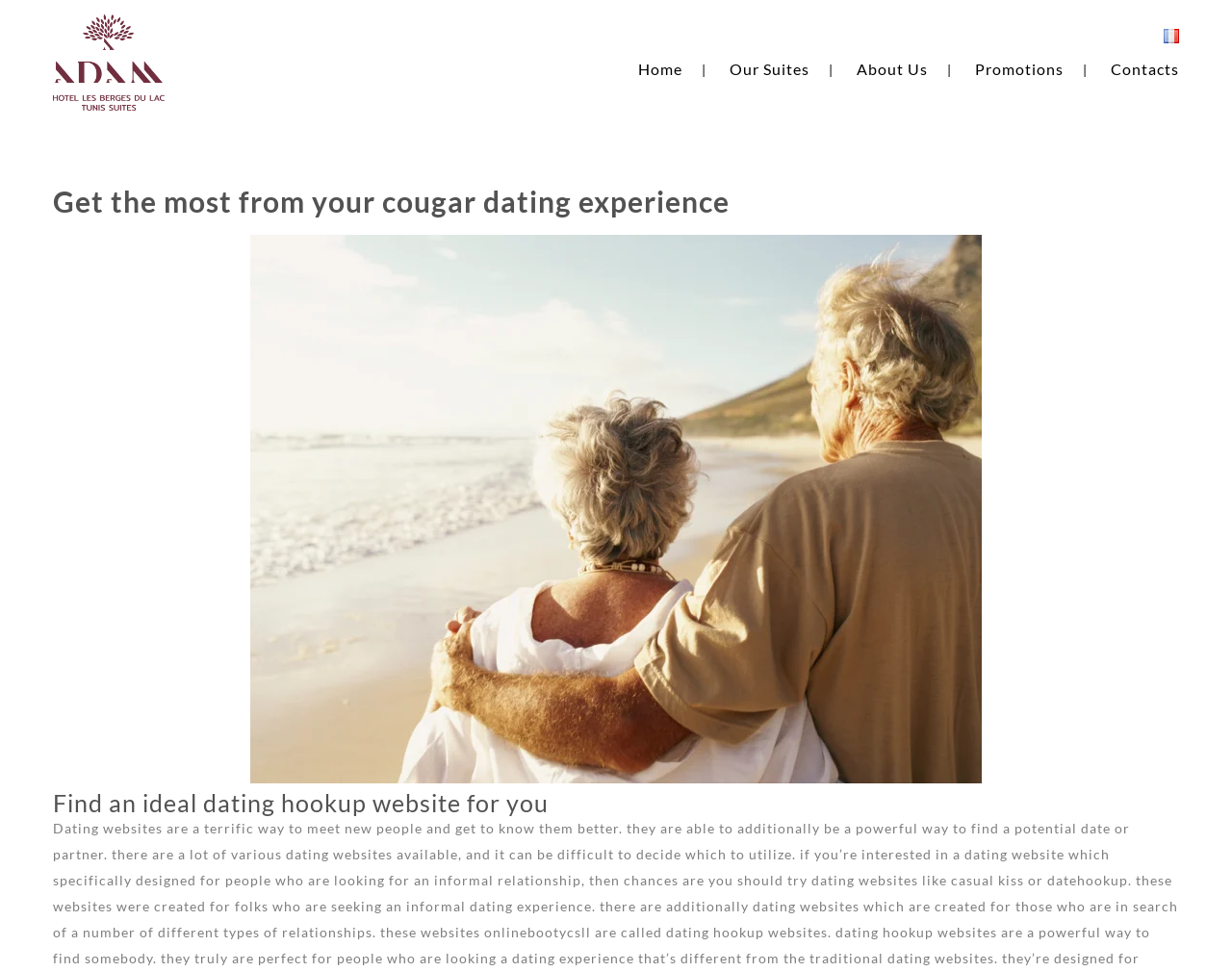Bounding box coordinates are specified in the format (top-left x, top-left y, bottom-right x, bottom-right y). All values are floating point numbers bounded between 0 and 1. Please provide the bounding box coordinate of the region this sentence describes: About Us

[0.695, 0.061, 0.753, 0.08]